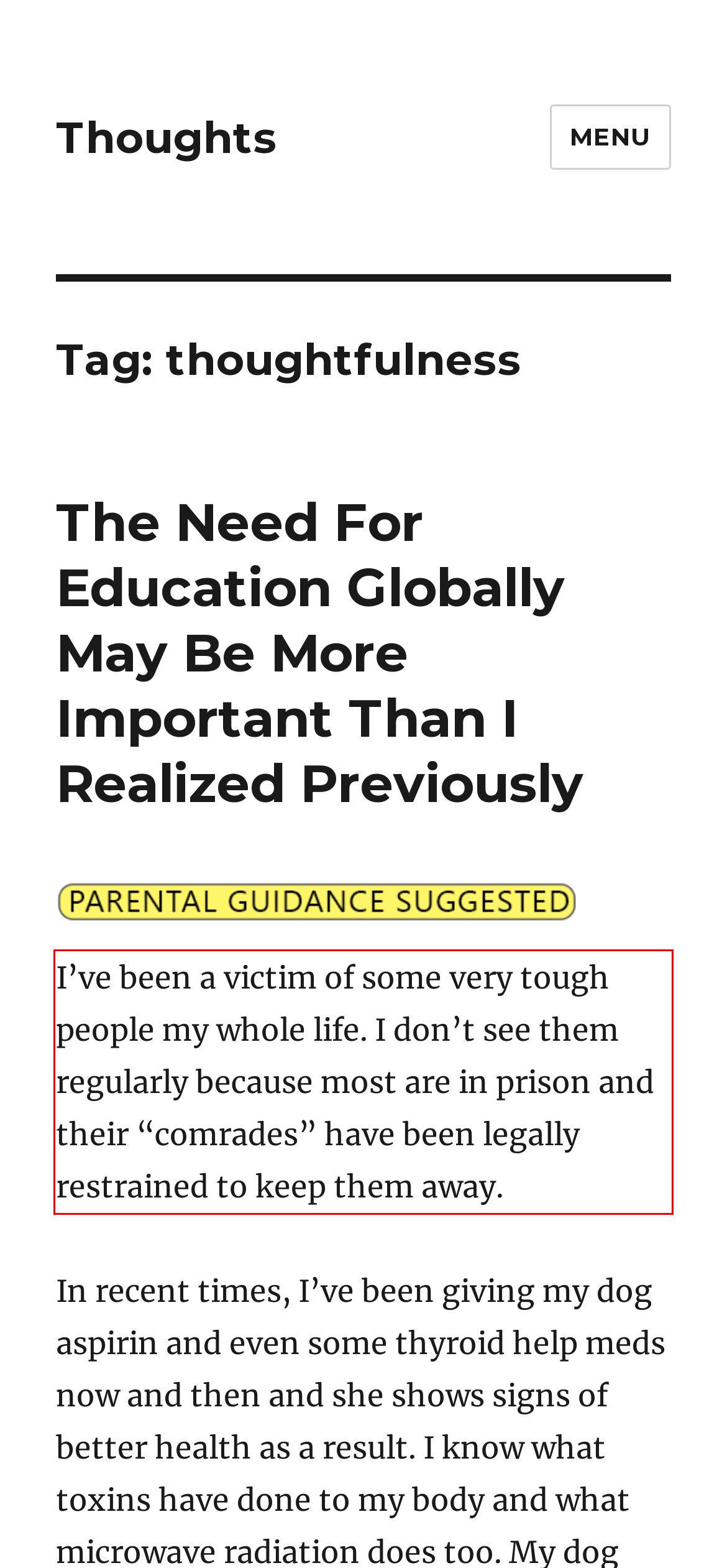Given a webpage screenshot, locate the red bounding box and extract the text content found inside it.

I’ve been a victim of some very tough people my whole life. I don’t see them regularly because most are in prison and their “comrades” have been legally restrained to keep them away.